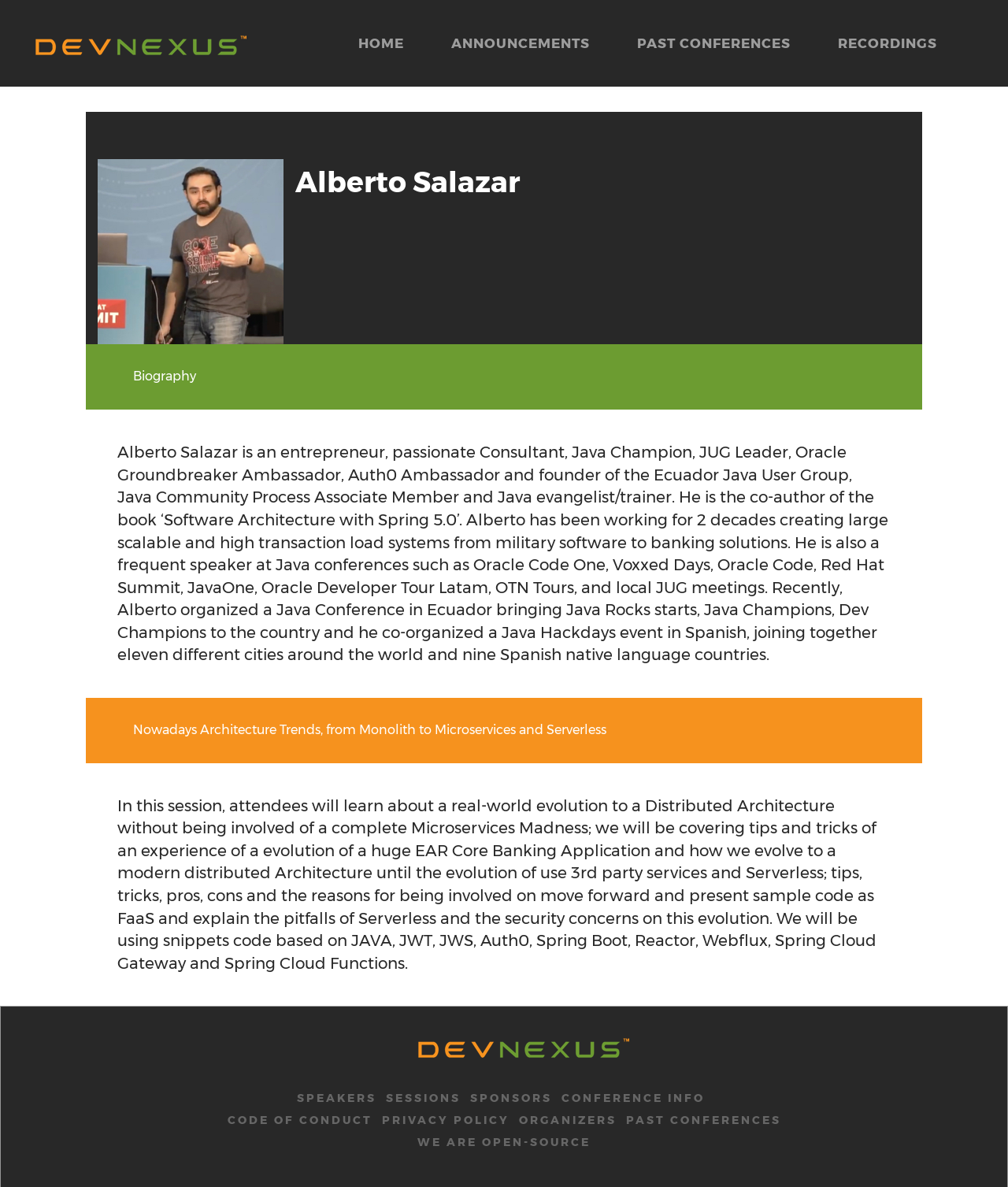What is the last link in the footer section?
Provide an in-depth and detailed explanation in response to the question.

The footer section has several links, and the last link is 'WE ARE OPEN-SOURCE', which is located at the bottom-right corner of the webpage.